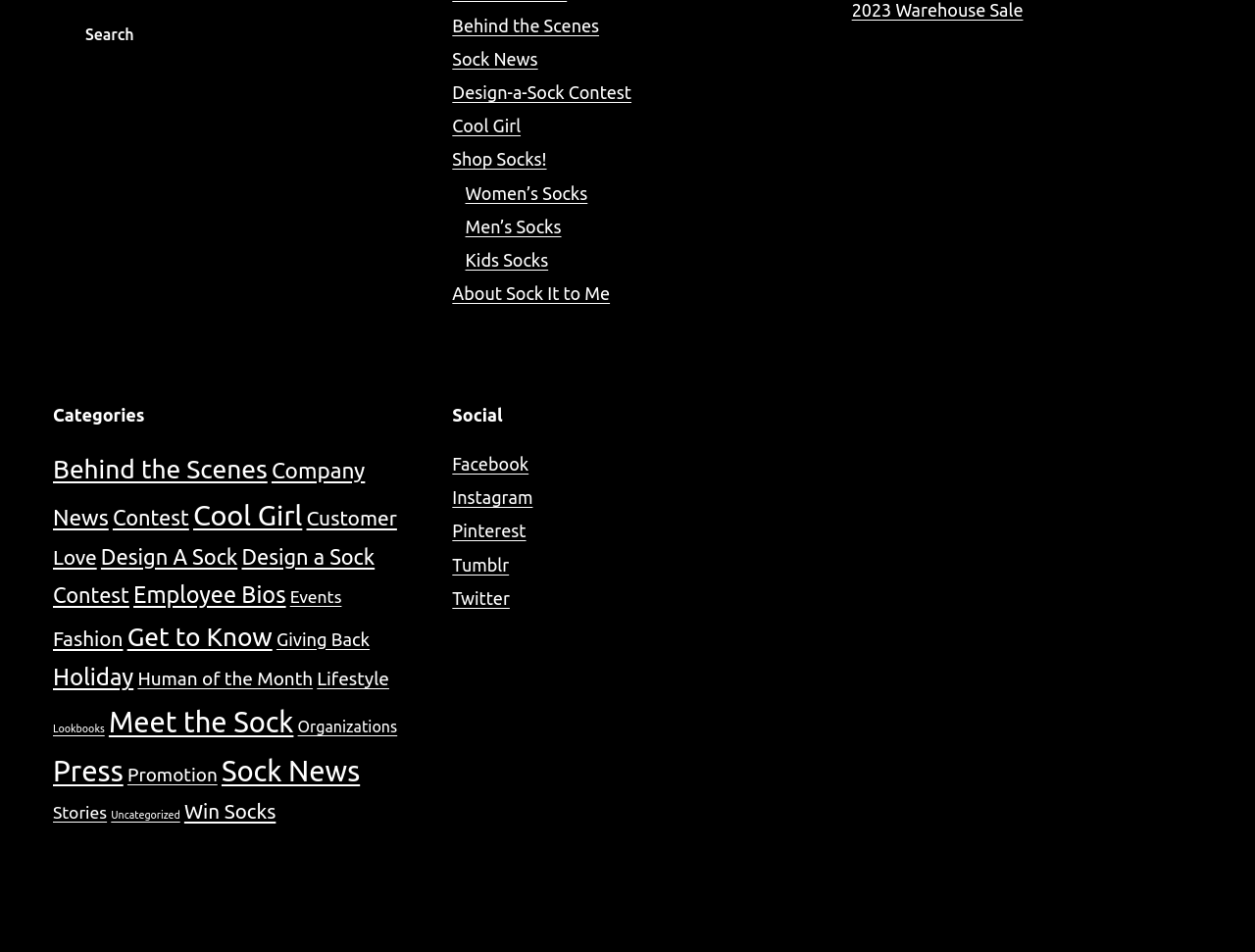Please analyze the image and give a detailed answer to the question:
What is the last social media platform listed?

I looked at the social media links at the bottom of the page and found that the last one listed is 'Link to Sock It to Me's Youtube account'.